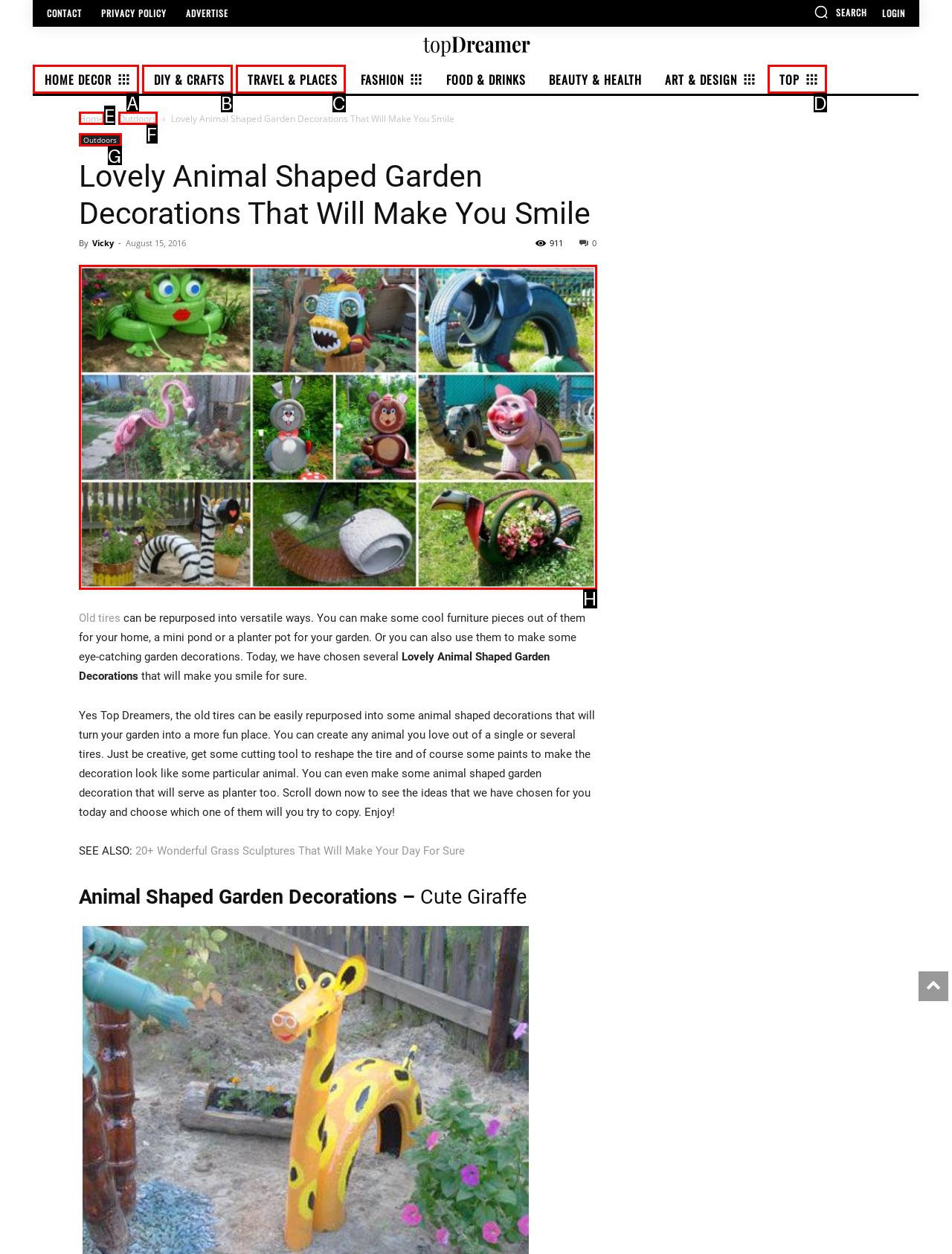Match the HTML element to the given description: title="animal shaped garden decorations"
Indicate the option by its letter.

H